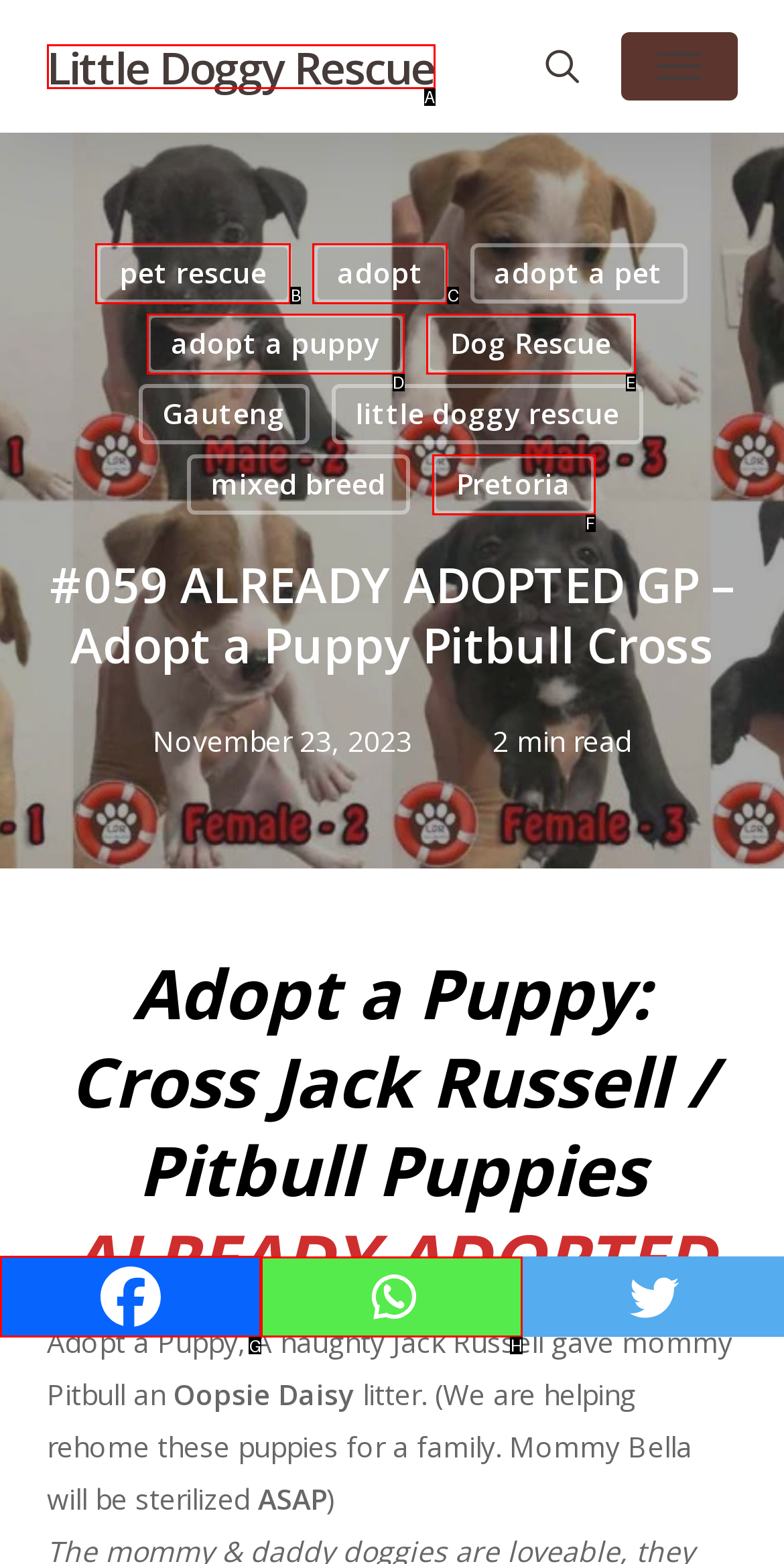Select the correct option from the given choices to perform this task: Click on Petroleum / Production Engineer. Provide the letter of that option.

None